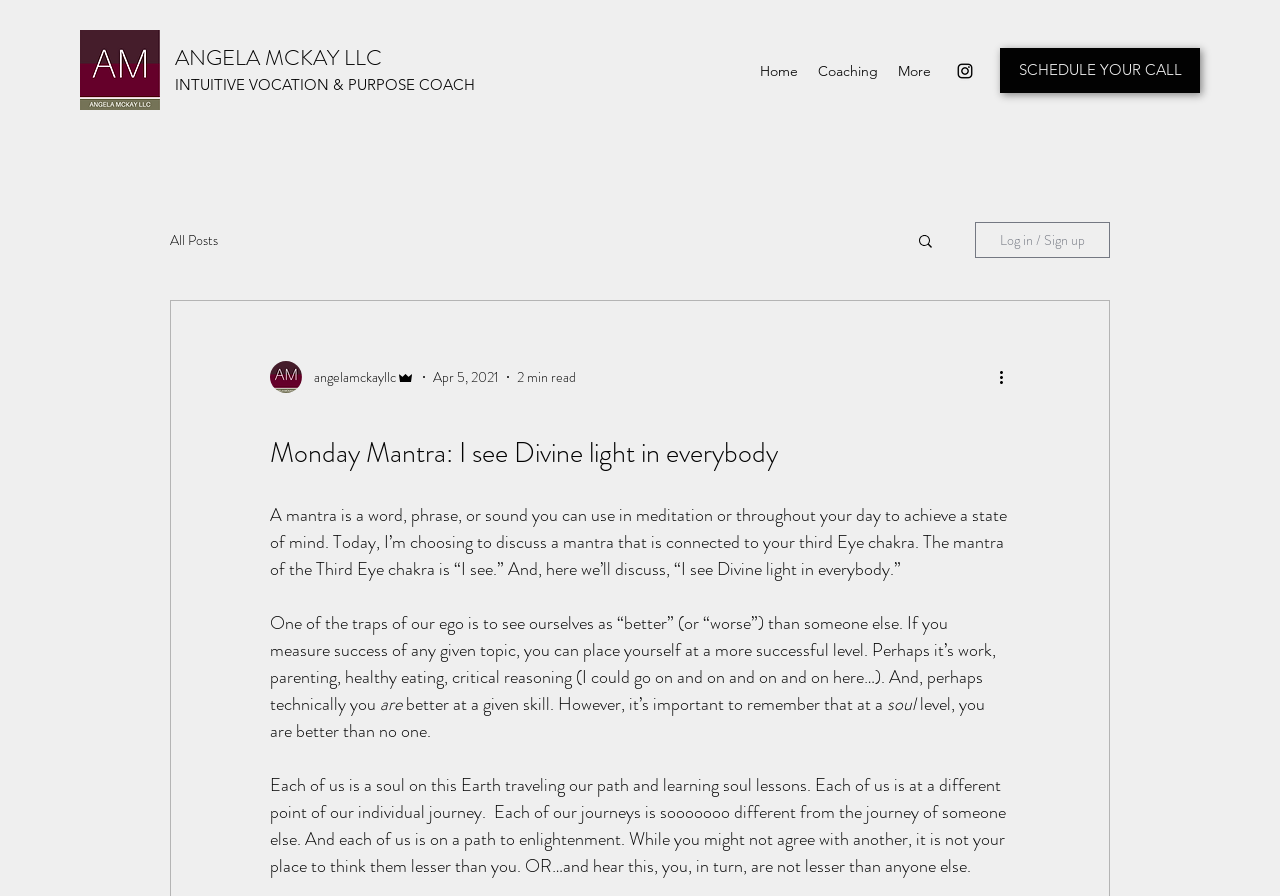Indicate the bounding box coordinates of the element that needs to be clicked to satisfy the following instruction: "Read all posts". The coordinates should be four float numbers between 0 and 1, i.e., [left, top, right, bottom].

[0.133, 0.257, 0.17, 0.279]